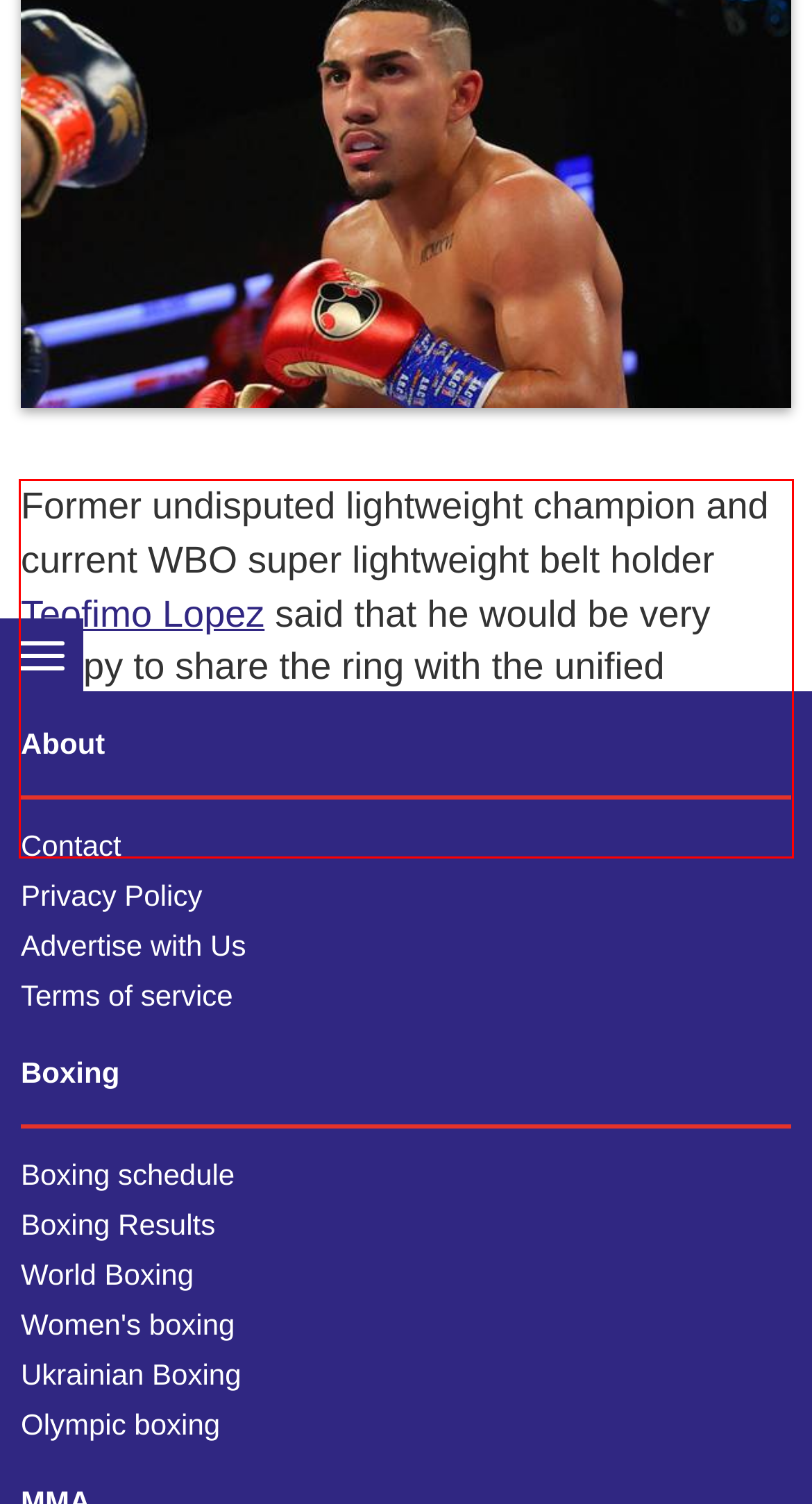Look at the provided screenshot of the webpage and perform OCR on the text within the red bounding box.

Former undisputed lightweight champion and current WBO super lightweight belt holder Teofimo Lopez said that he would be very happy to share the ring with the unified champion of the welterweight division and the leader of the P4P rating in the future Terence Crawford.